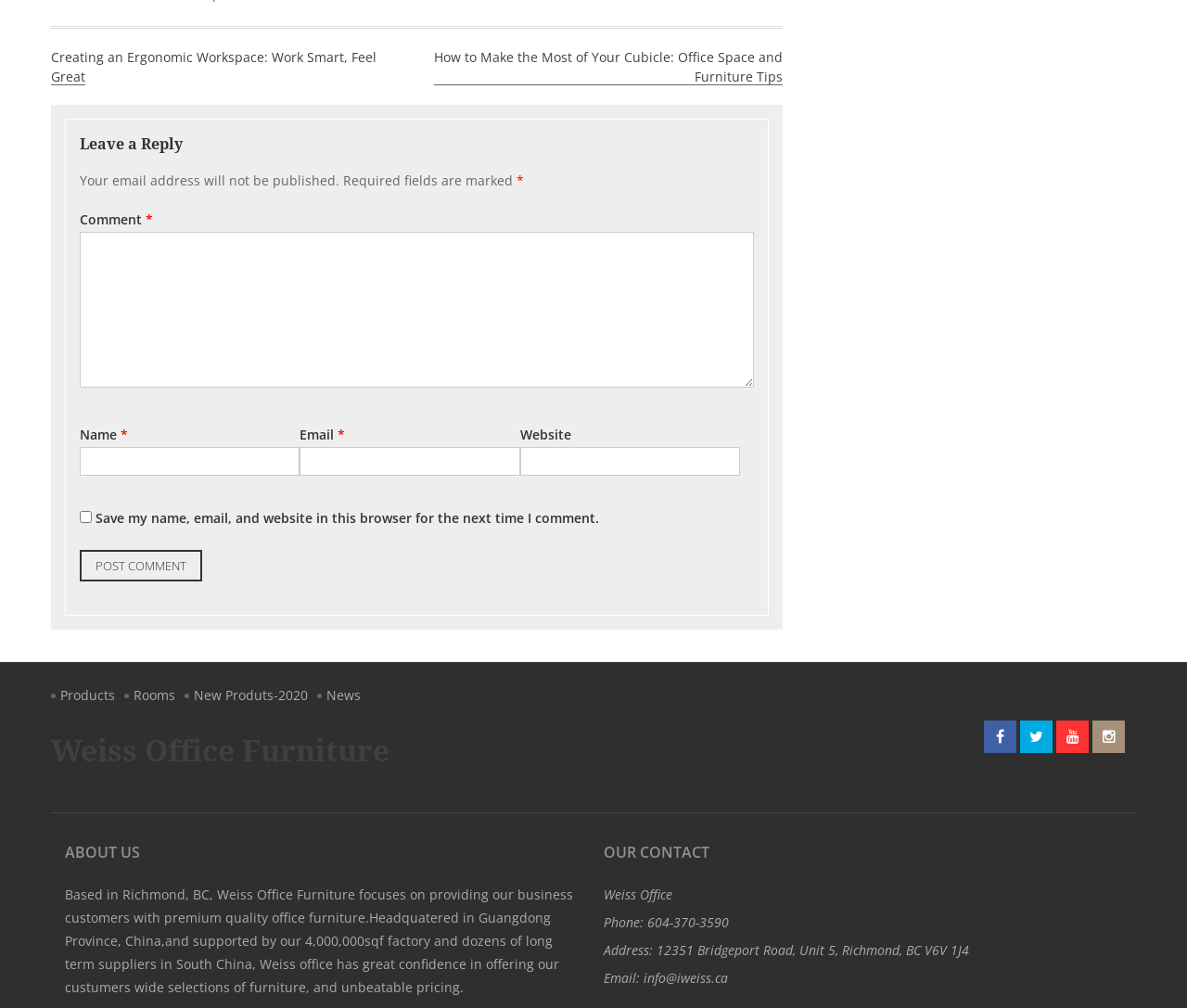Identify the bounding box for the described UI element. Provide the coordinates in (top-left x, top-left y, bottom-right x, bottom-right y) format with values ranging from 0 to 1: parent_node: Website name="url"

[0.438, 0.443, 0.624, 0.472]